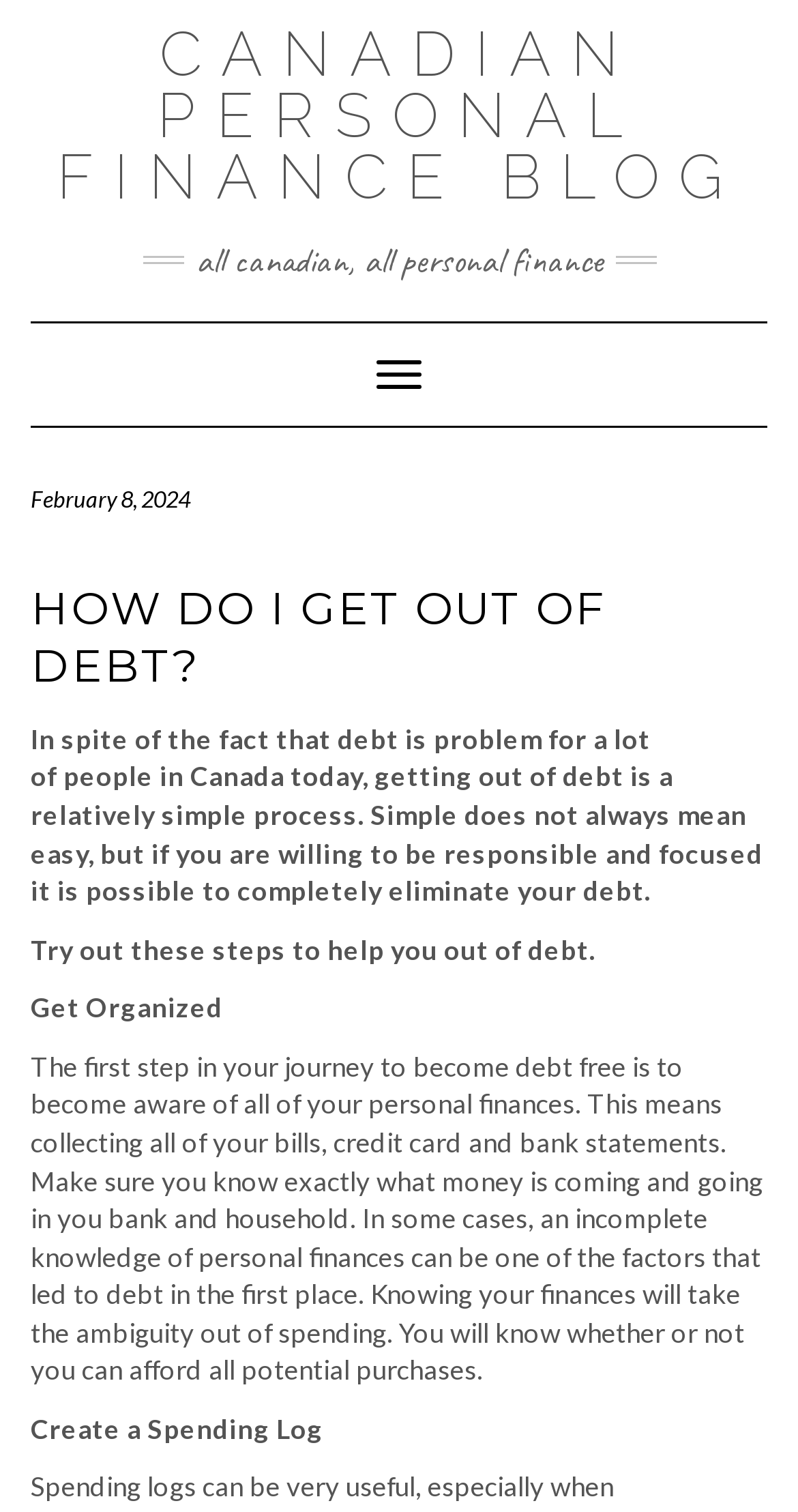What is the theme of the webpage?
Provide an in-depth and detailed answer to the question.

I found the theme of the webpage by looking at the static text elements and the navigation section, which suggests that the webpage is focused on personal finance, specifically on getting out of debt.